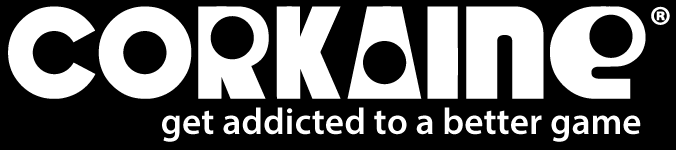What is the tone of the logo design?
Analyze the screenshot and provide a detailed answer to the question.

The logo design exudes energy and captures the attention, making it suitable for a visually appealing web presence, which suggests a playful and modern tone.